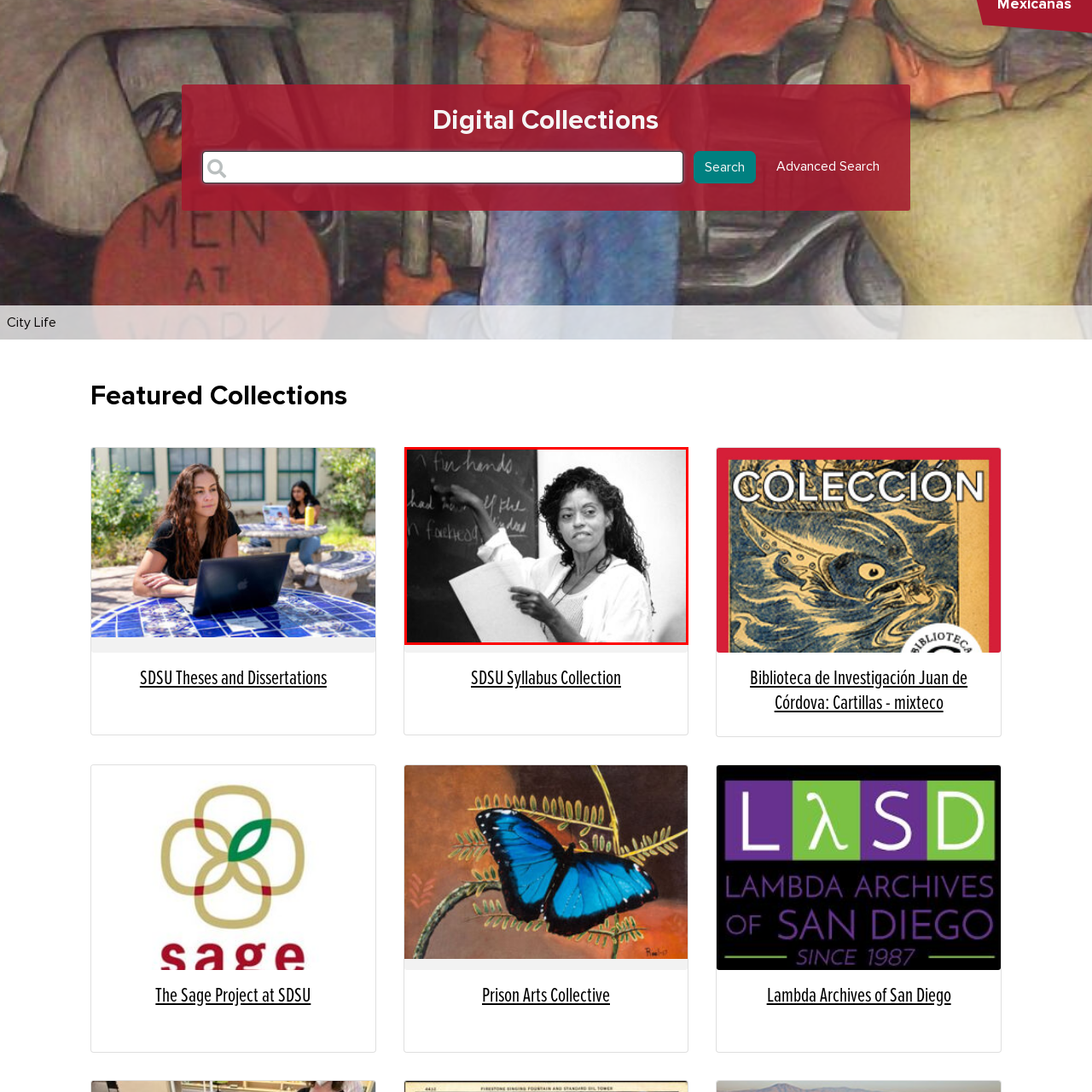What is the educator holding in her hand?
Study the image surrounded by the red bounding box and answer the question comprehensively, based on the details you see.

The image shows the educator holding a stack of papers in her hand, suggesting that she is well-prepared for the lesson and has necessary materials ready.